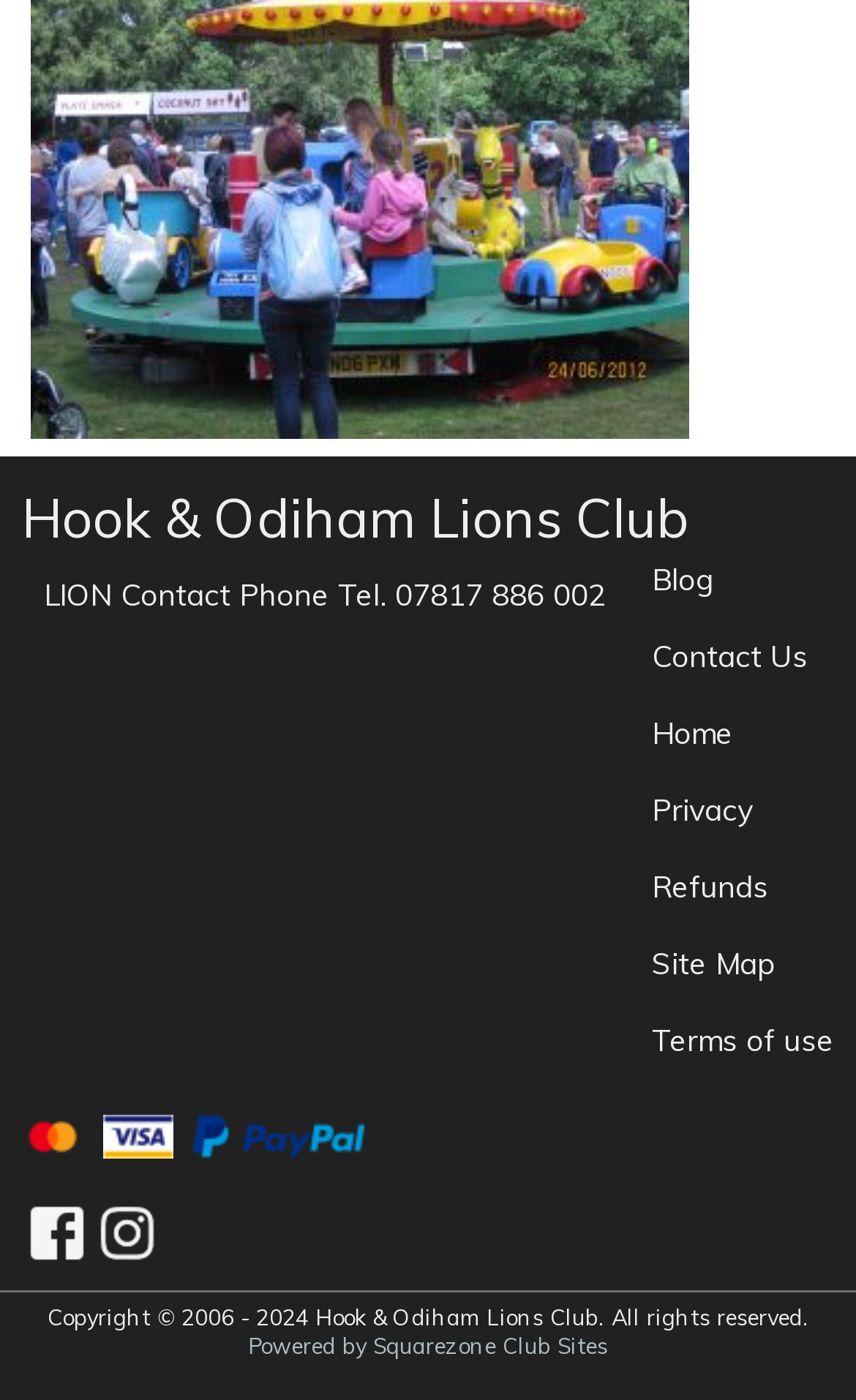Provide a brief response to the question below using one word or phrase:
What social media platforms does the organization use?

Facebook, Instagram